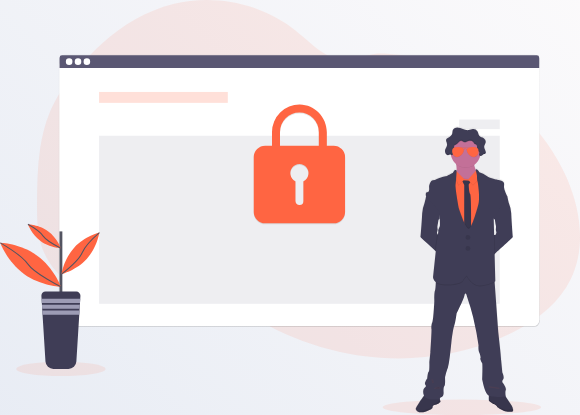Craft a descriptive caption that covers all aspects of the image.

The image depicts a confident, professionally dressed individual standing beside a stylized computer screen that displays a prominent lock icon, symbolizing security. The person is wearing a black suit with an orange tie and stylish sunglasses, contributing to an authoritative and modern aesthetic. To the left, there is a decorative plant with vibrant orange leaves, enhancing the overall composition. This visual representation emphasizes the theme of data security, suggesting that the individual is a security expert or consultant. The backdrop's colors and the central lock icon reinforce the message of protection and safeguarding information, resonating with the core services of the "I Services" company, which specializes in information security and business continuity.